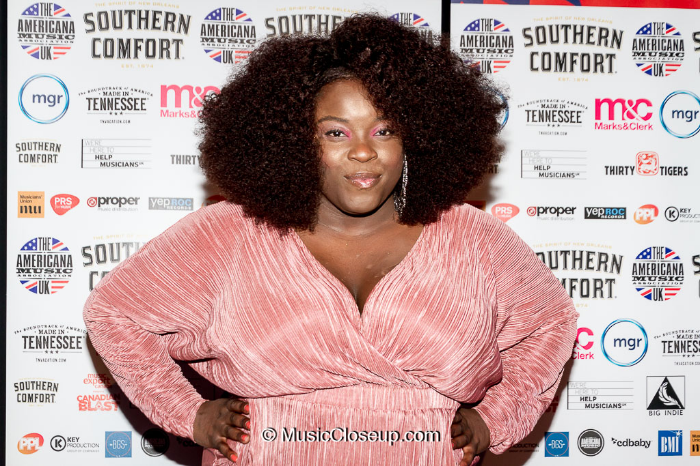Please answer the following question using a single word or phrase: Where is the event being held?

Hackney Empire